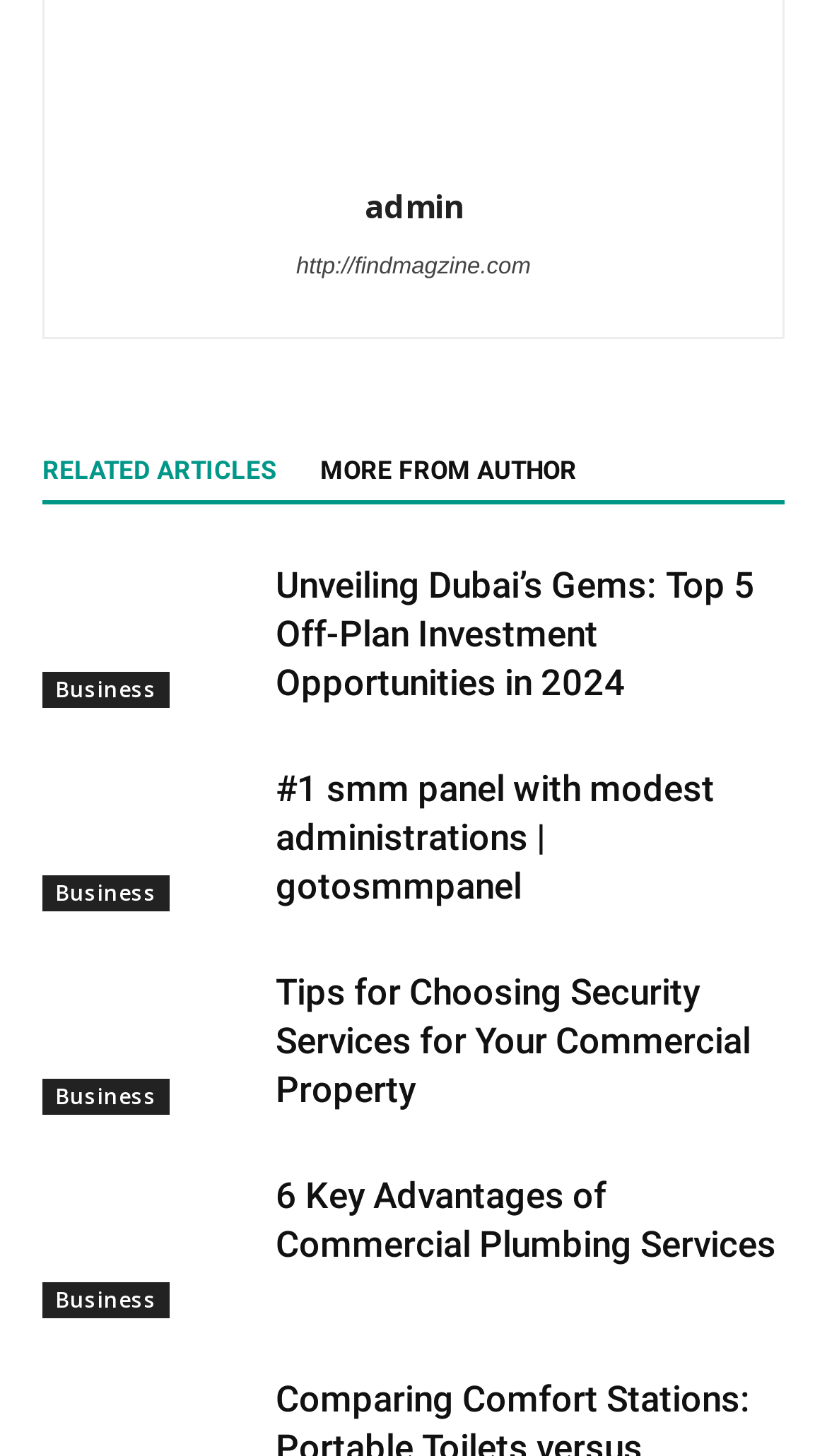Locate the bounding box coordinates of the clickable region necessary to complete the following instruction: "Visit the 'admin' page". Provide the coordinates in the format of four float numbers between 0 and 1, i.e., [left, top, right, bottom].

[0.441, 0.127, 0.559, 0.156]